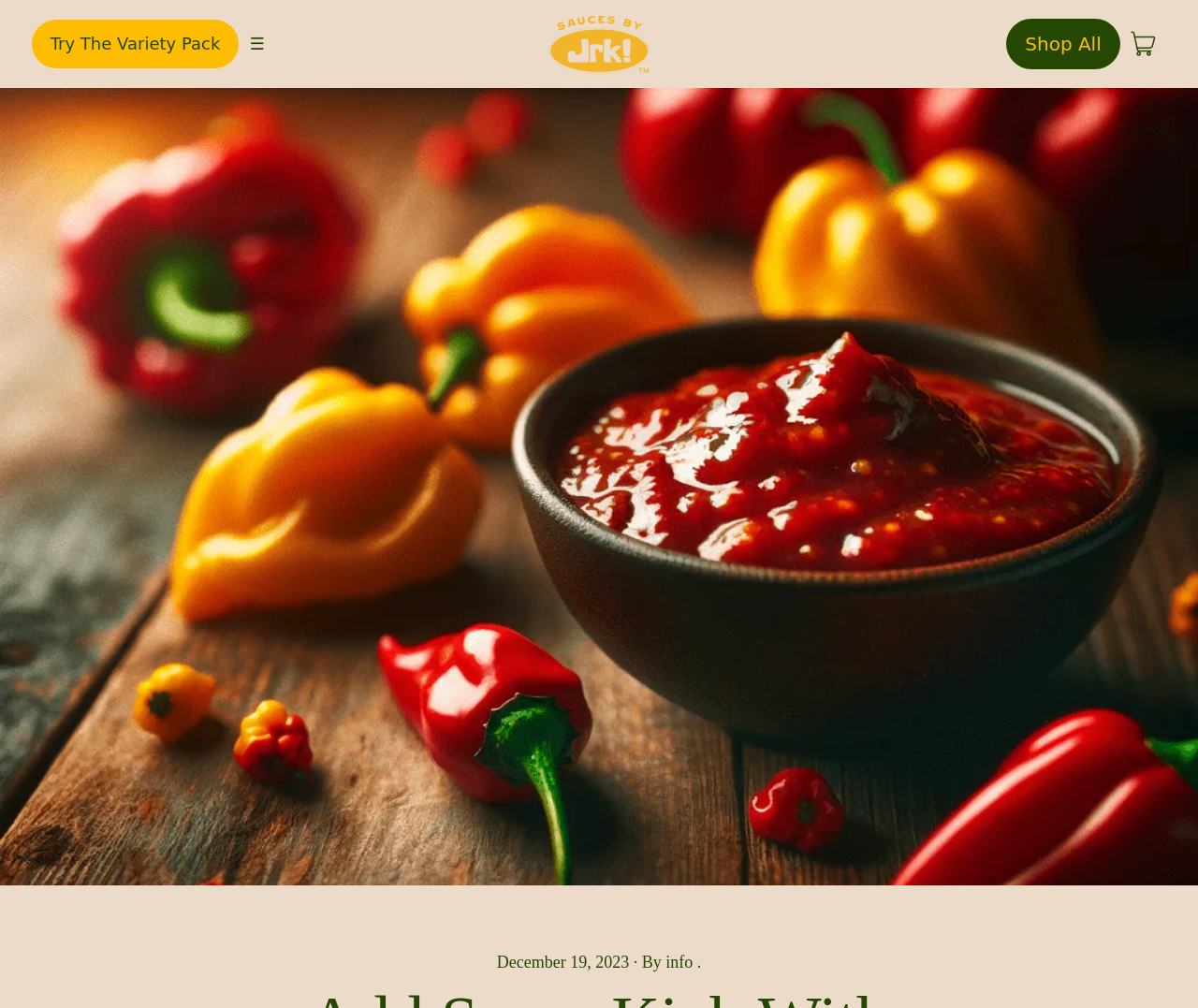Based on the element description, predict the bounding box coordinates (top-left x, top-left y, bottom-right x, bottom-right y) for the UI element in the screenshot: Cart items

[0.935, 0.027, 0.974, 0.06]